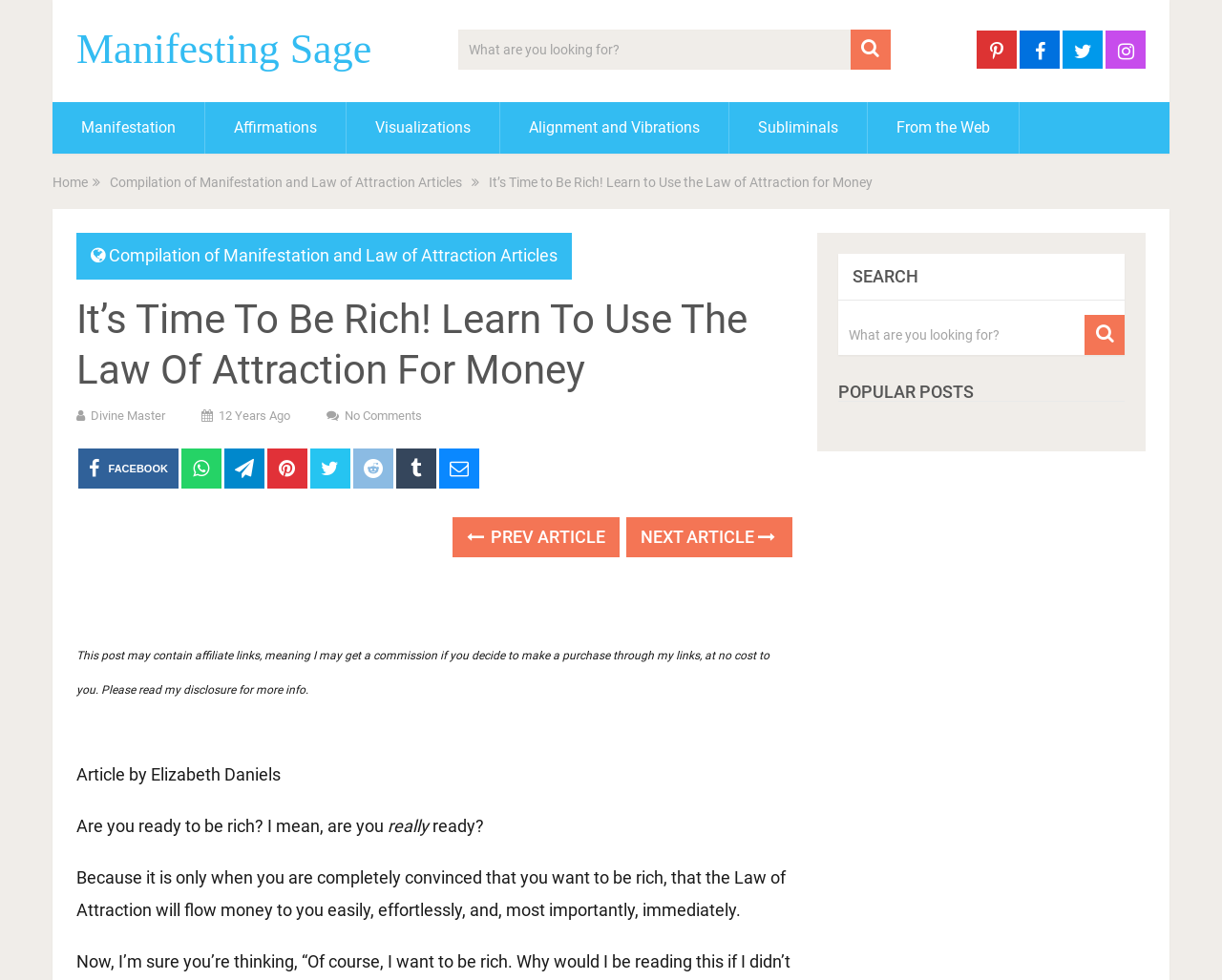Pinpoint the bounding box coordinates of the clickable area needed to execute the instruction: "Go to Manifestation page". The coordinates should be specified as four float numbers between 0 and 1, i.e., [left, top, right, bottom].

[0.043, 0.104, 0.167, 0.157]